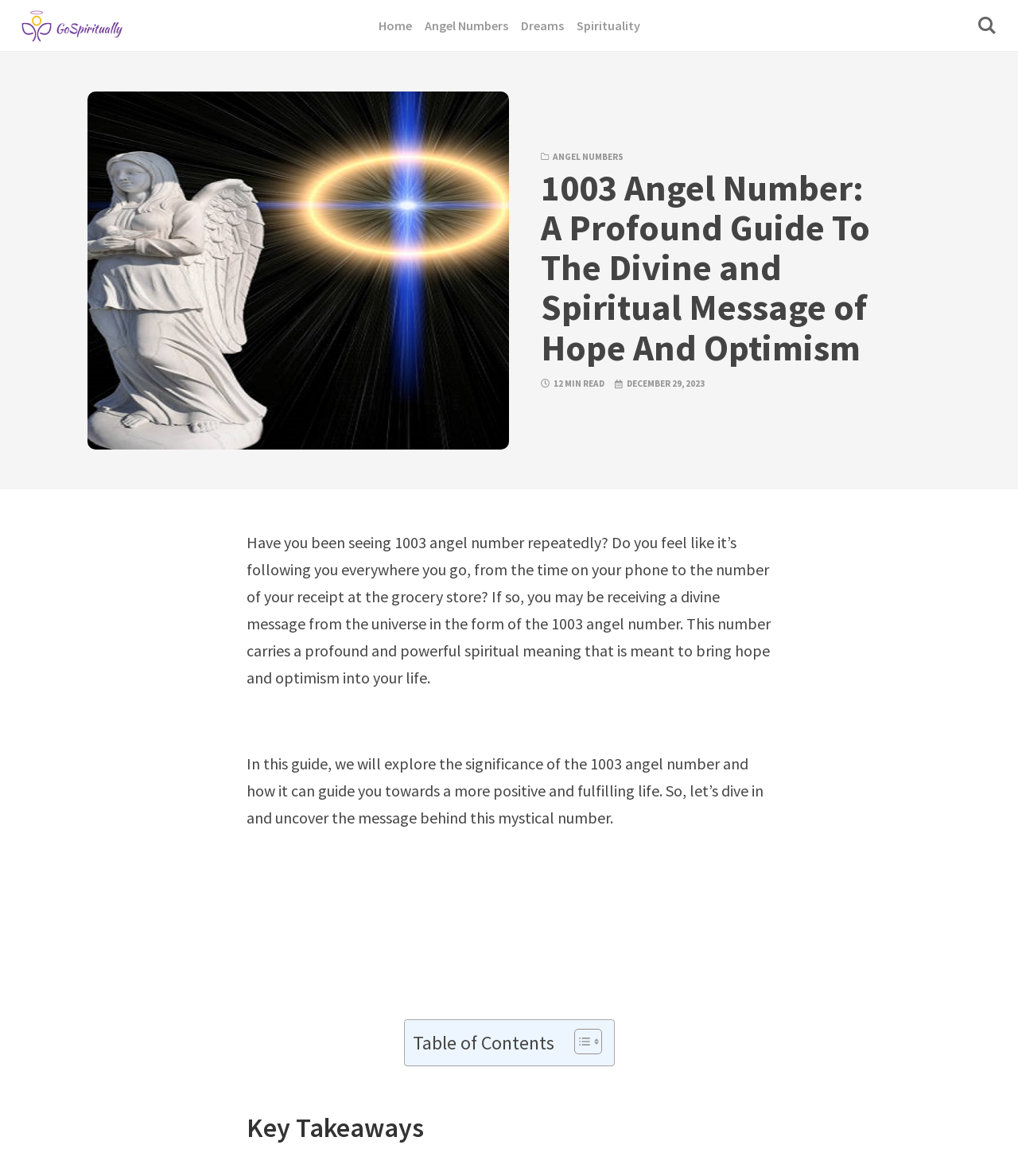What is the purpose of the 1003 angel number?
Examine the image and provide an in-depth answer to the question.

I determined the purpose of the 1003 angel number by reading the introductory paragraph of the article, which states that the number 'carries a profound and powerful spiritual meaning that is meant to bring hope and optimism into your life'.